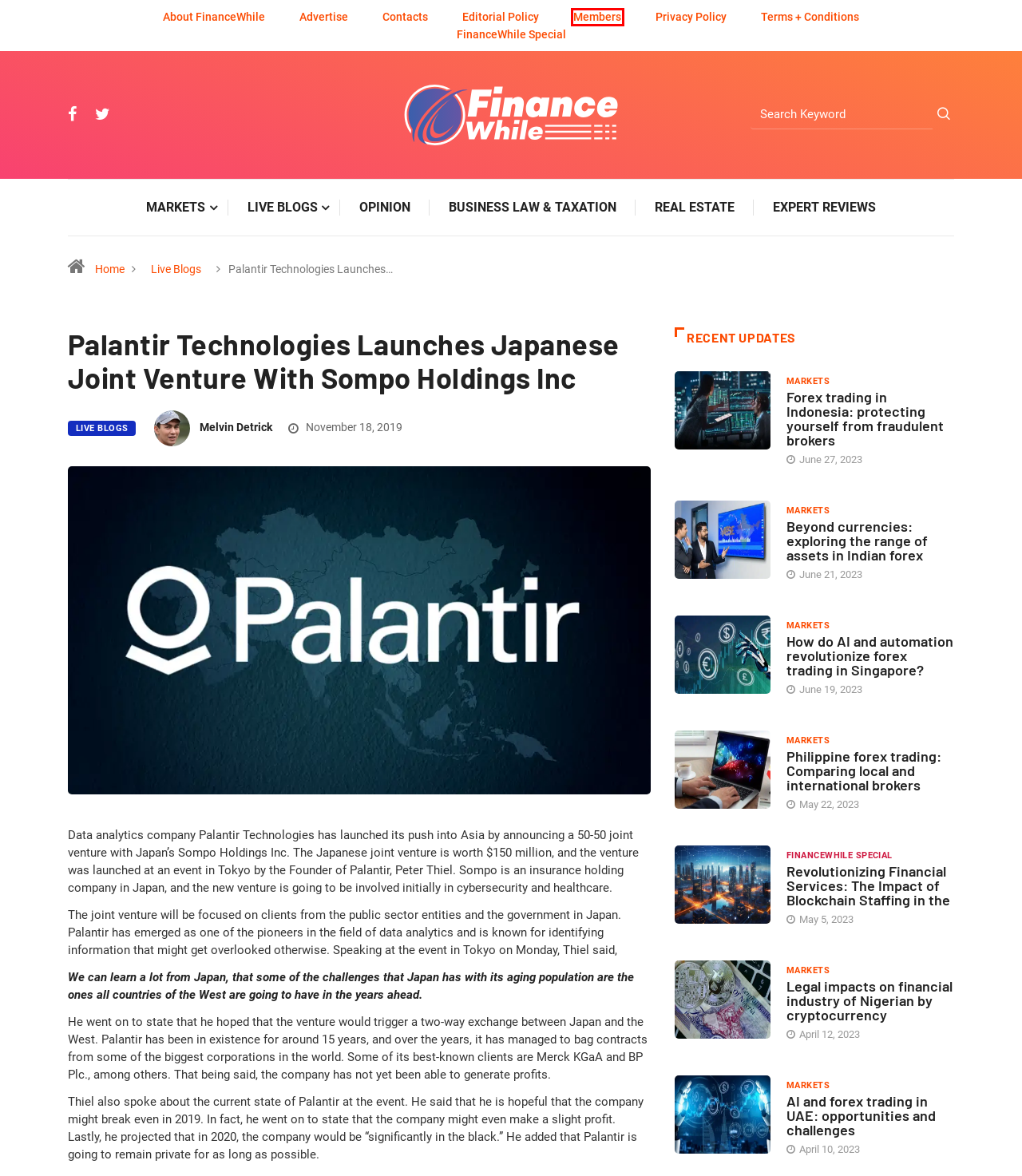Analyze the screenshot of a webpage featuring a red rectangle around an element. Pick the description that best fits the new webpage after interacting with the element inside the red bounding box. Here are the candidates:
A. Terms + Conditions - FinanceWhile
B. Beyond currencies exploring the range of assets in Indian forex trading
C. Our Privacy Policy - FinanceWhile
D. Crypto impact on Nigeria finance: Legal challenges & opportunities
E. Real Estate | Most Recent Real Estae News | FinanceWhile
F. Melvin Detrick, Author at FinanceWhile
G. Our Members of Team - FinanceWhile
H. Forex trading in Indonesia protecting yourself from fraudulent brokers

G